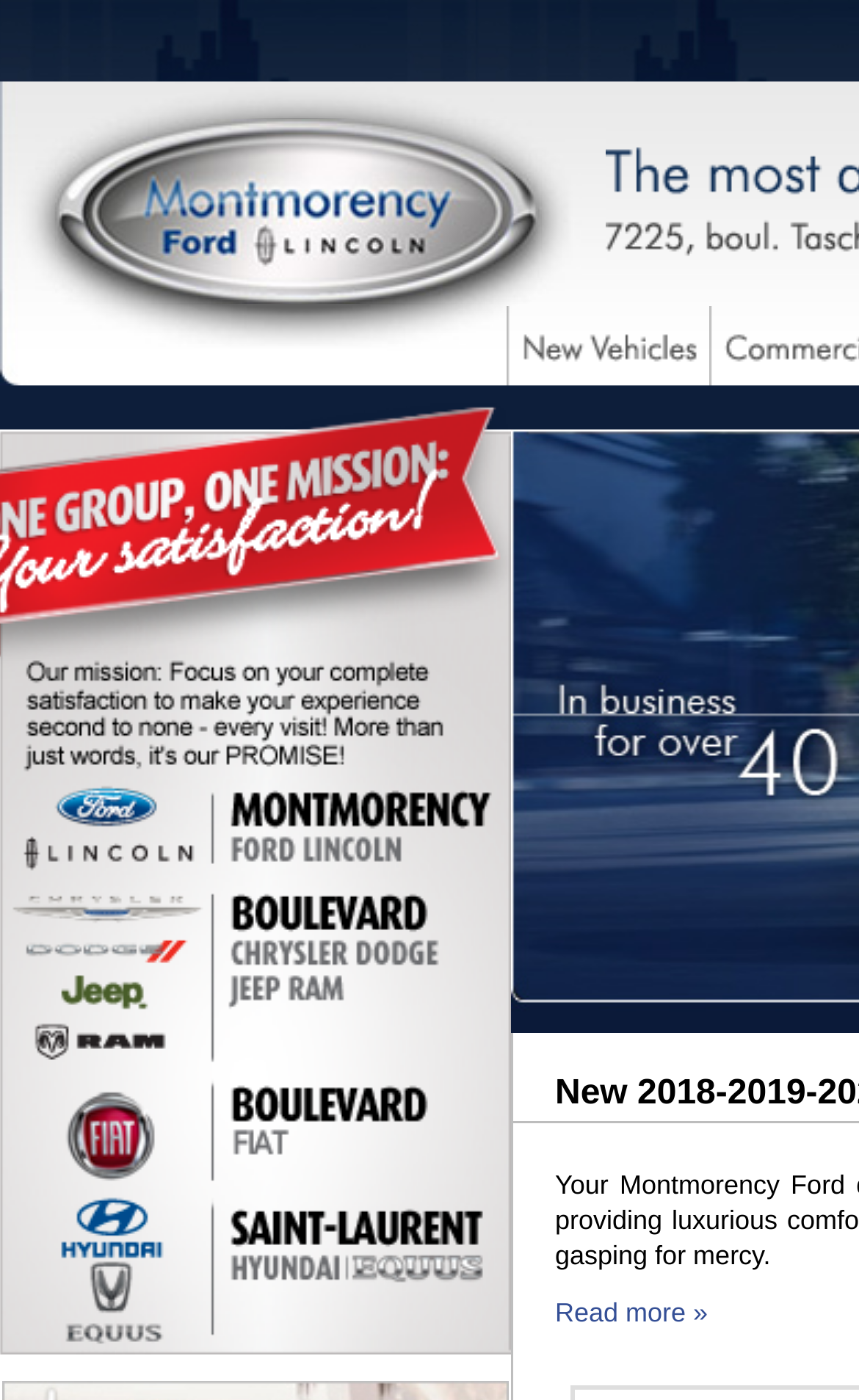Please find the bounding box coordinates in the format (top-left x, top-left y, bottom-right x, bottom-right y) for the given element description. Ensure the coordinates are floating point numbers between 0 and 1. Description: Boulevard Dodge

[0.0, 0.631, 0.59, 0.766]